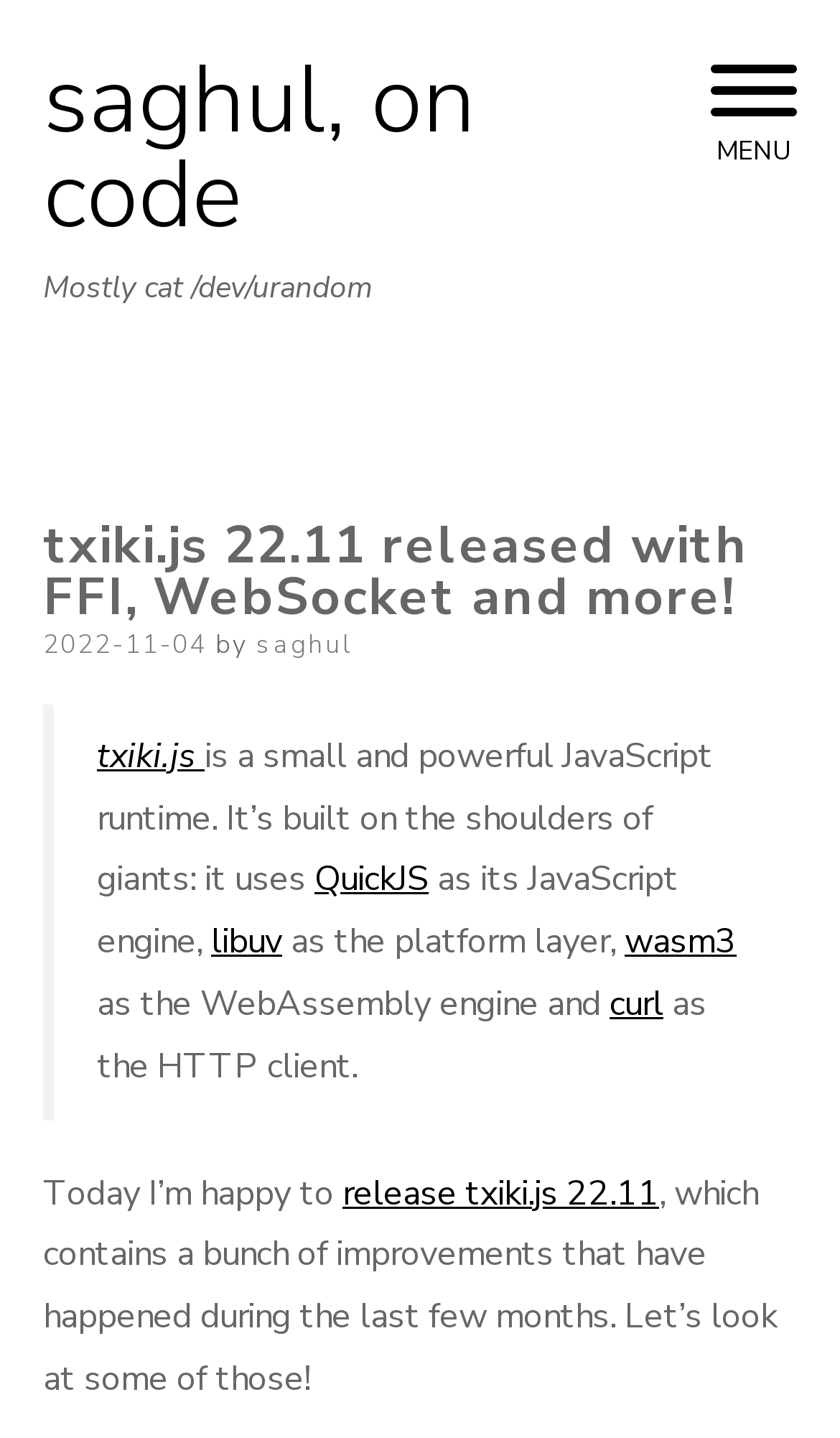What is the purpose of libuv?
Kindly offer a detailed explanation using the data available in the image.

According to the webpage content, libuv is used as the platform layer in txiki.js, which is a small and powerful JavaScript runtime.